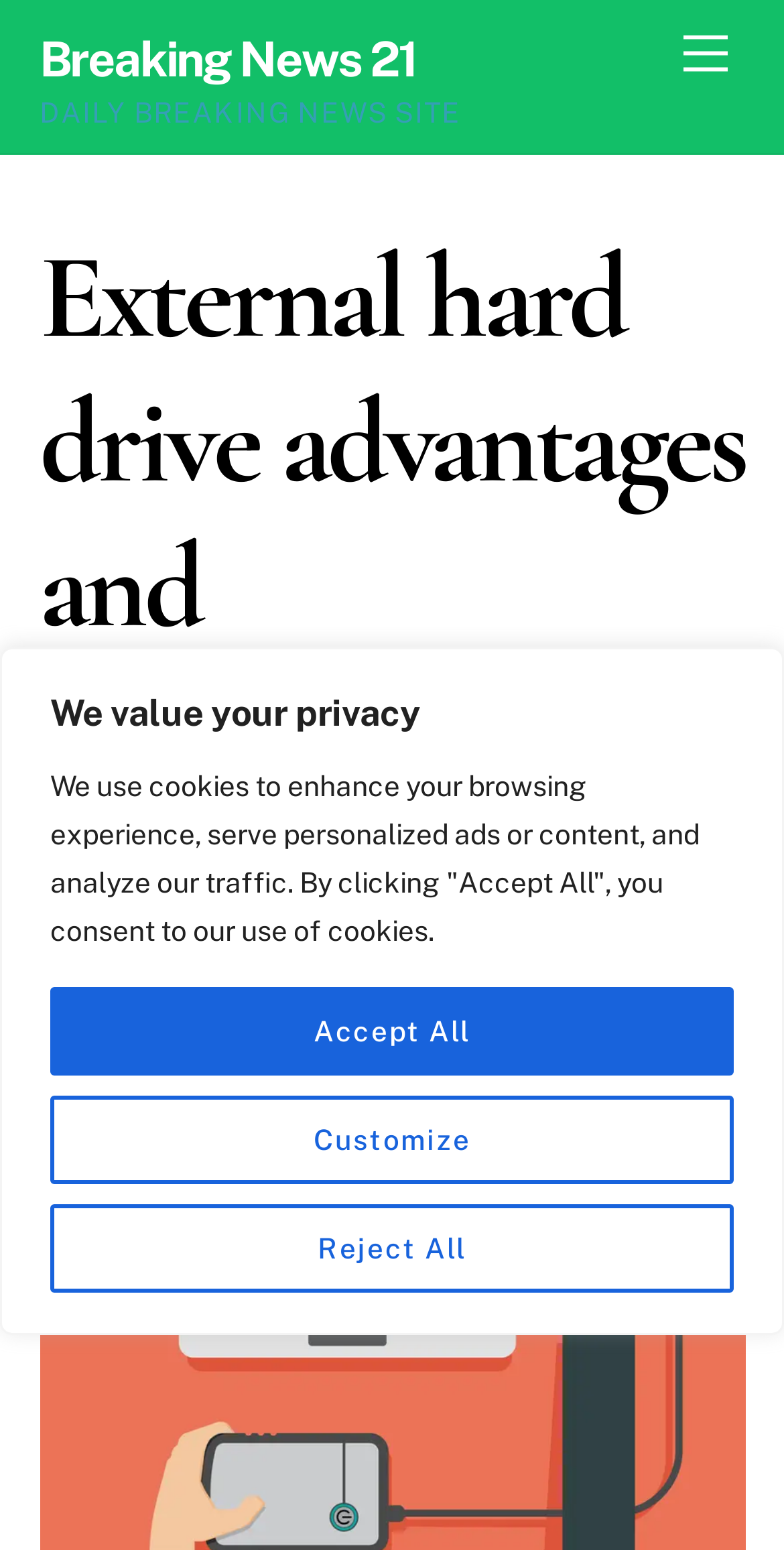What is the purpose of the 'Back To Top' button? Based on the screenshot, please respond with a single word or phrase.

To scroll to the top